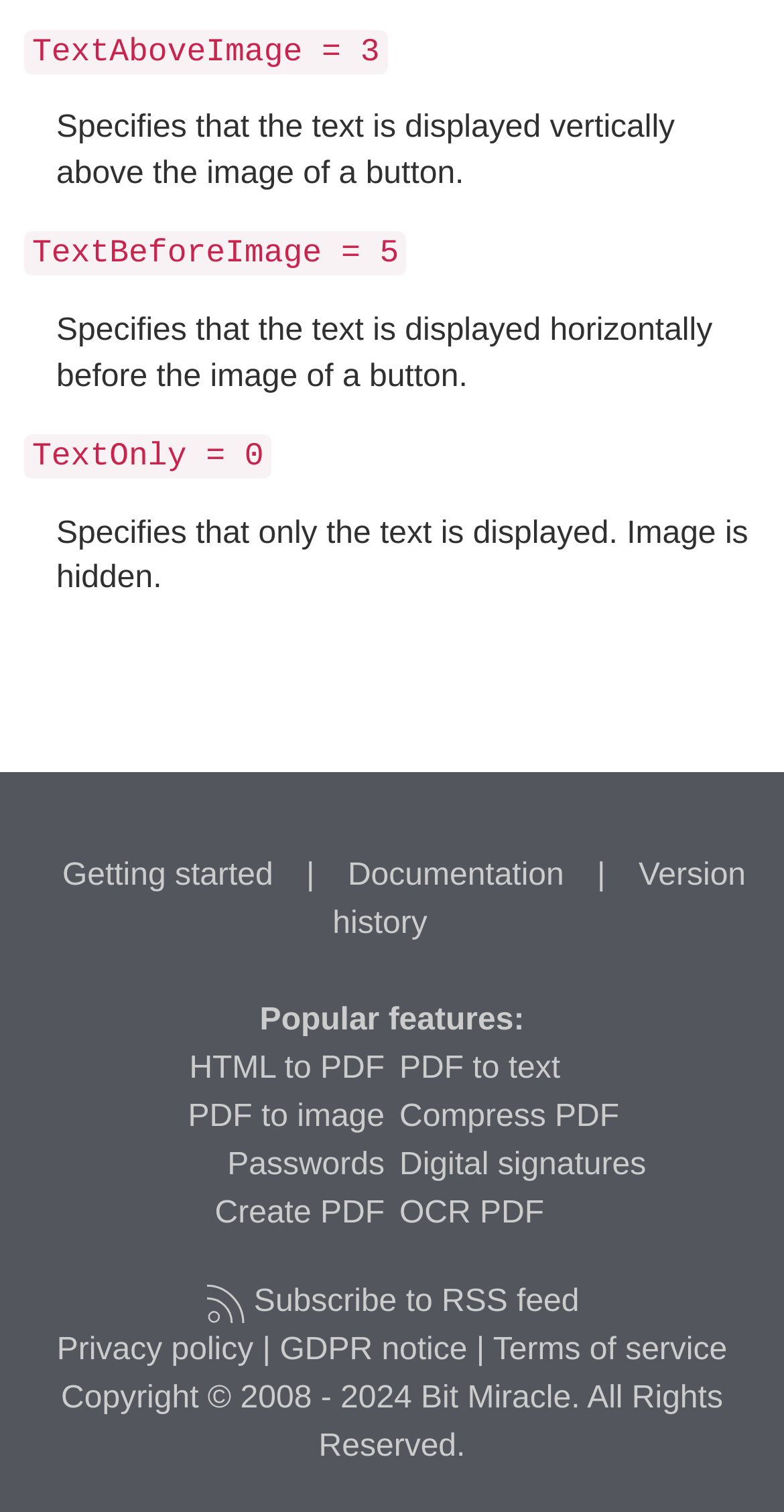Look at the image and answer the question in detail:
What is the purpose of the 'TextOnly' option?

I read the description of the 'TextOnly' option, which states 'Specifies that only the text is displayed. Image is hidden.' This indicates that the purpose of the 'TextOnly' option is to hide the image and only display the text.